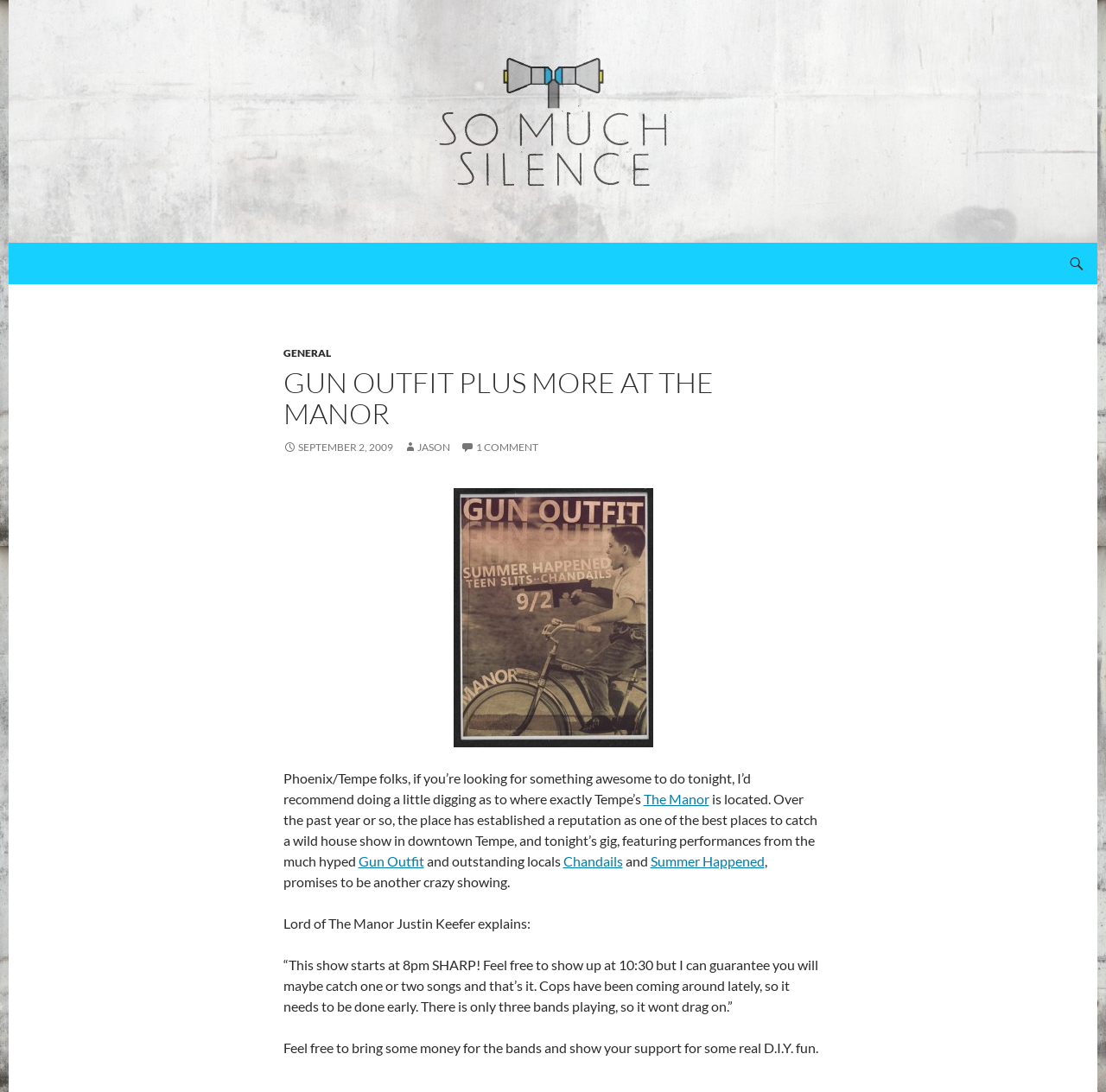How many bands are playing at the show?
Please look at the screenshot and answer using one word or phrase.

Three